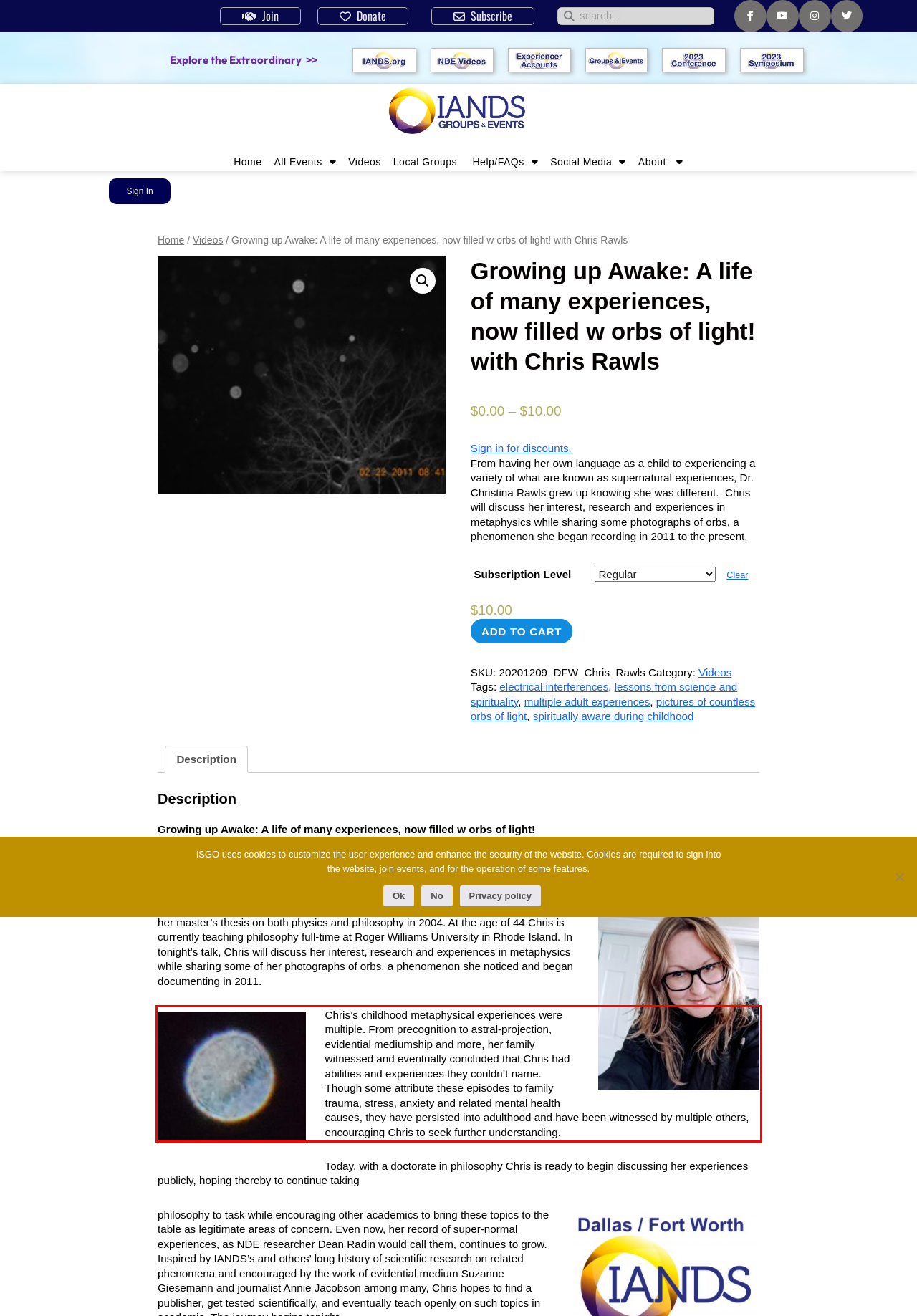You are presented with a webpage screenshot featuring a red bounding box. Perform OCR on the text inside the red bounding box and extract the content.

Chris’s childhood metaphysical experiences were multiple. From precognition to astral-projection, evidential mediumship and more, her family witnessed and eventually concluded that Chris had abilities and experiences they couldn’t name. Though some attribute these episodes to family trauma, stress, anxiety and related mental health causes, they have persisted into adulthood and have been witnessed by multiple others, encouraging Chris to seek further understanding.